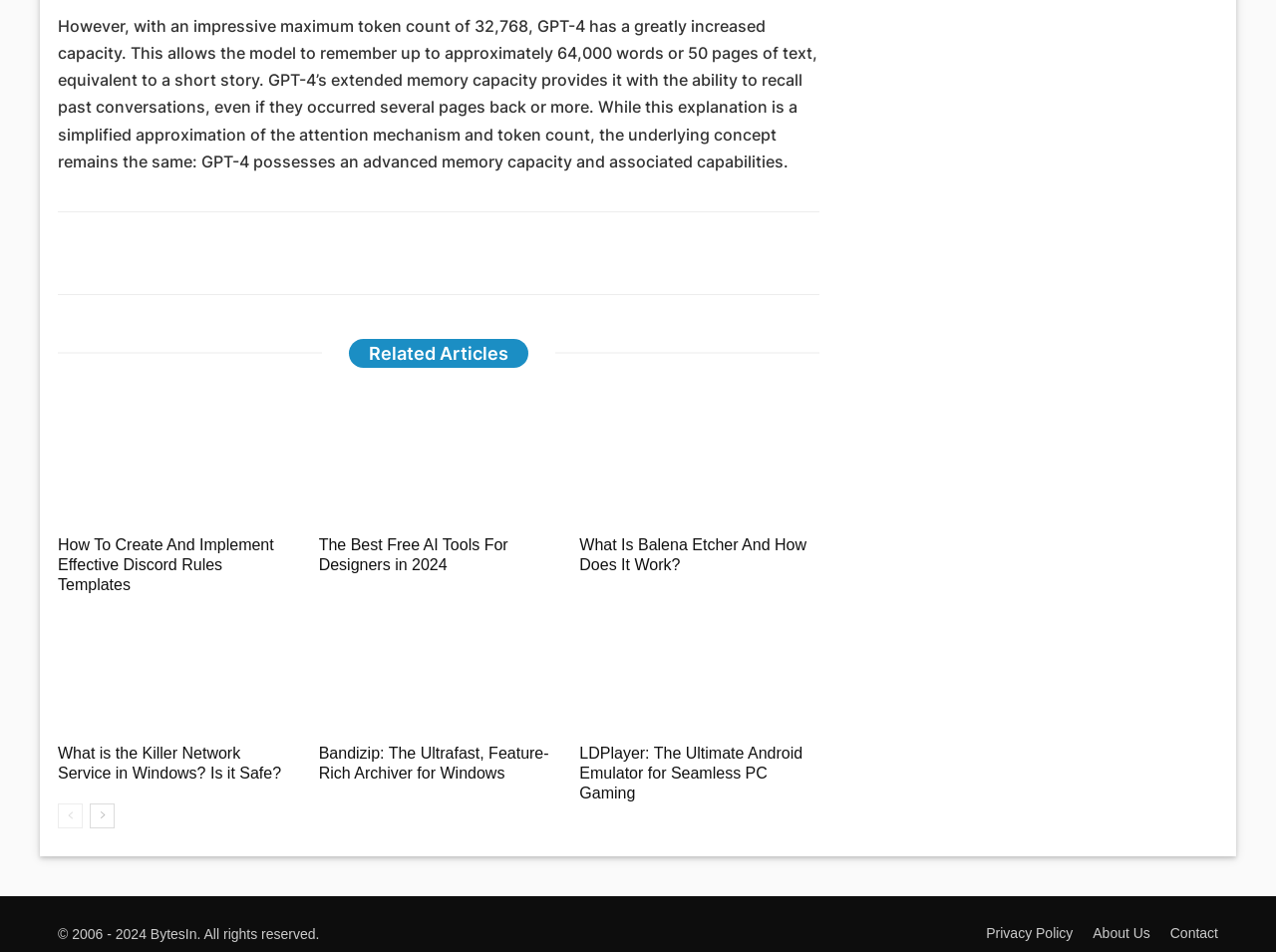Pinpoint the bounding box coordinates of the clickable area necessary to execute the following instruction: "Click the '4 Like' button". The coordinates should be given as four float numbers between 0 and 1, namely [left, top, right, bottom].

None